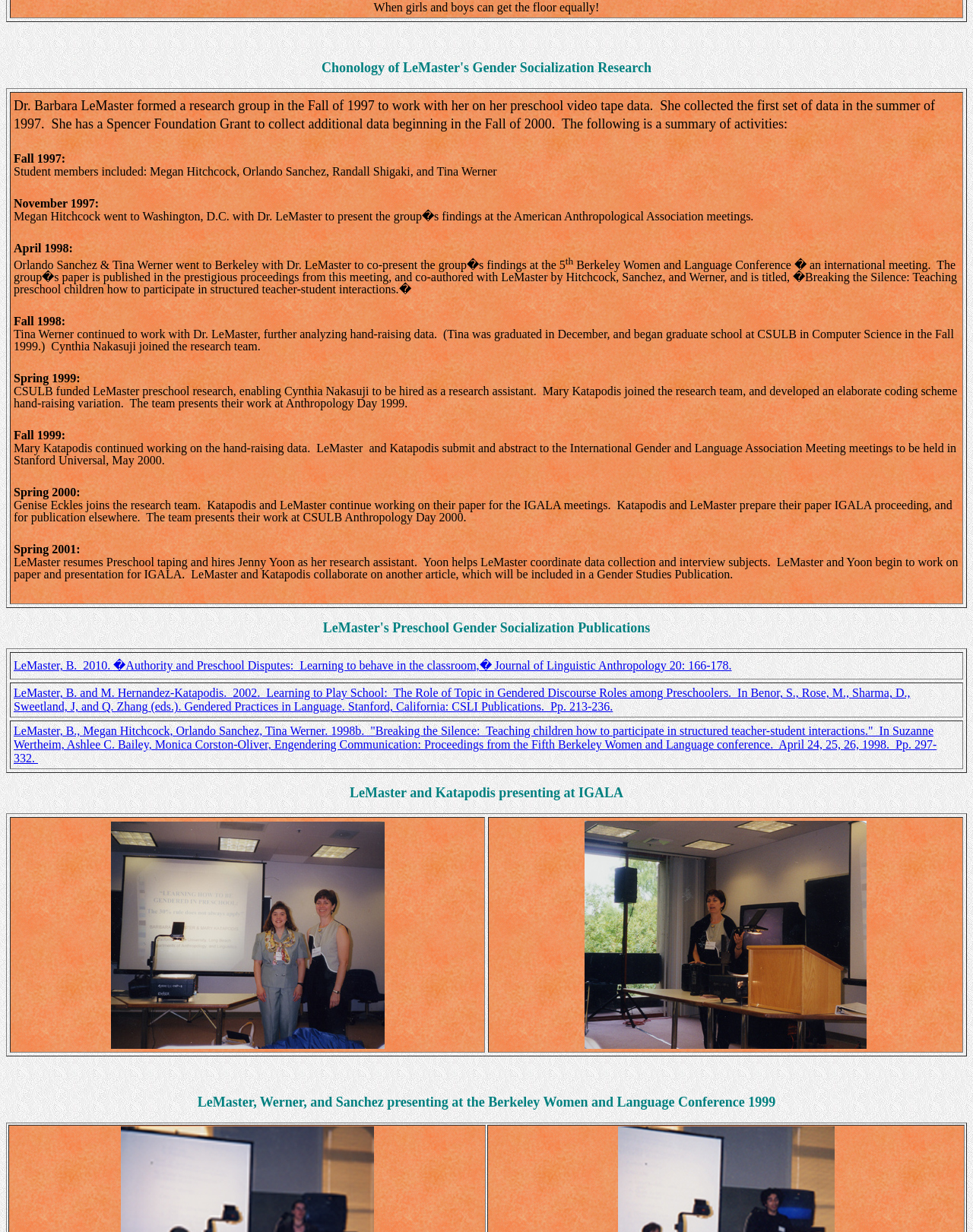How many rows are in the first table?
Your answer should be a single word or phrase derived from the screenshot.

3